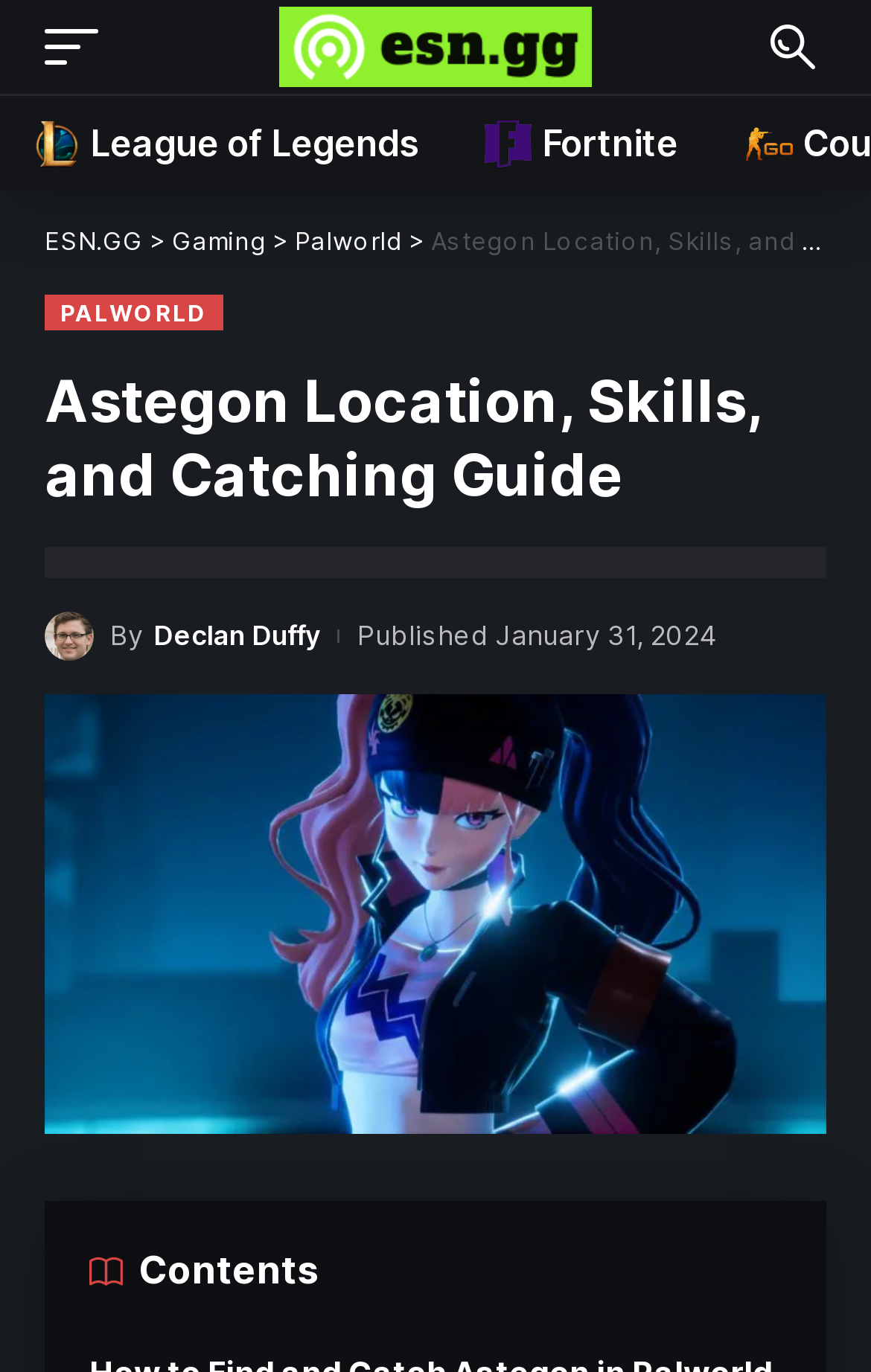Identify and extract the main heading from the webpage.

Astegon Location, Skills, and Catching Guide